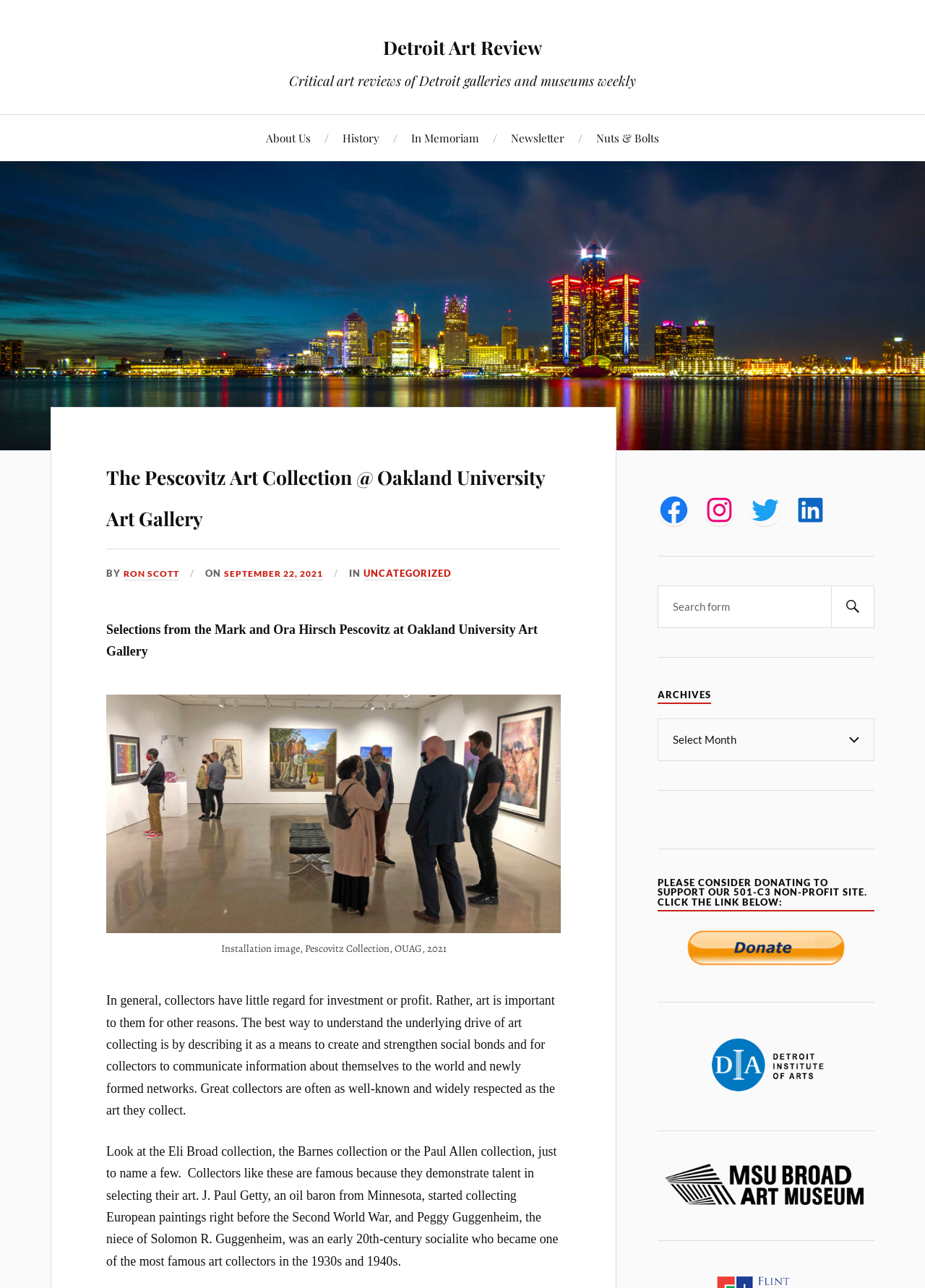Please analyze the image and provide a thorough answer to the question:
Where is the art gallery located?

I found the answer by looking at the heading 'The Pescovitz Art Collection @ Oakland University Art Gallery' which is a child element of the figure element. This heading mentions the location of the art gallery.